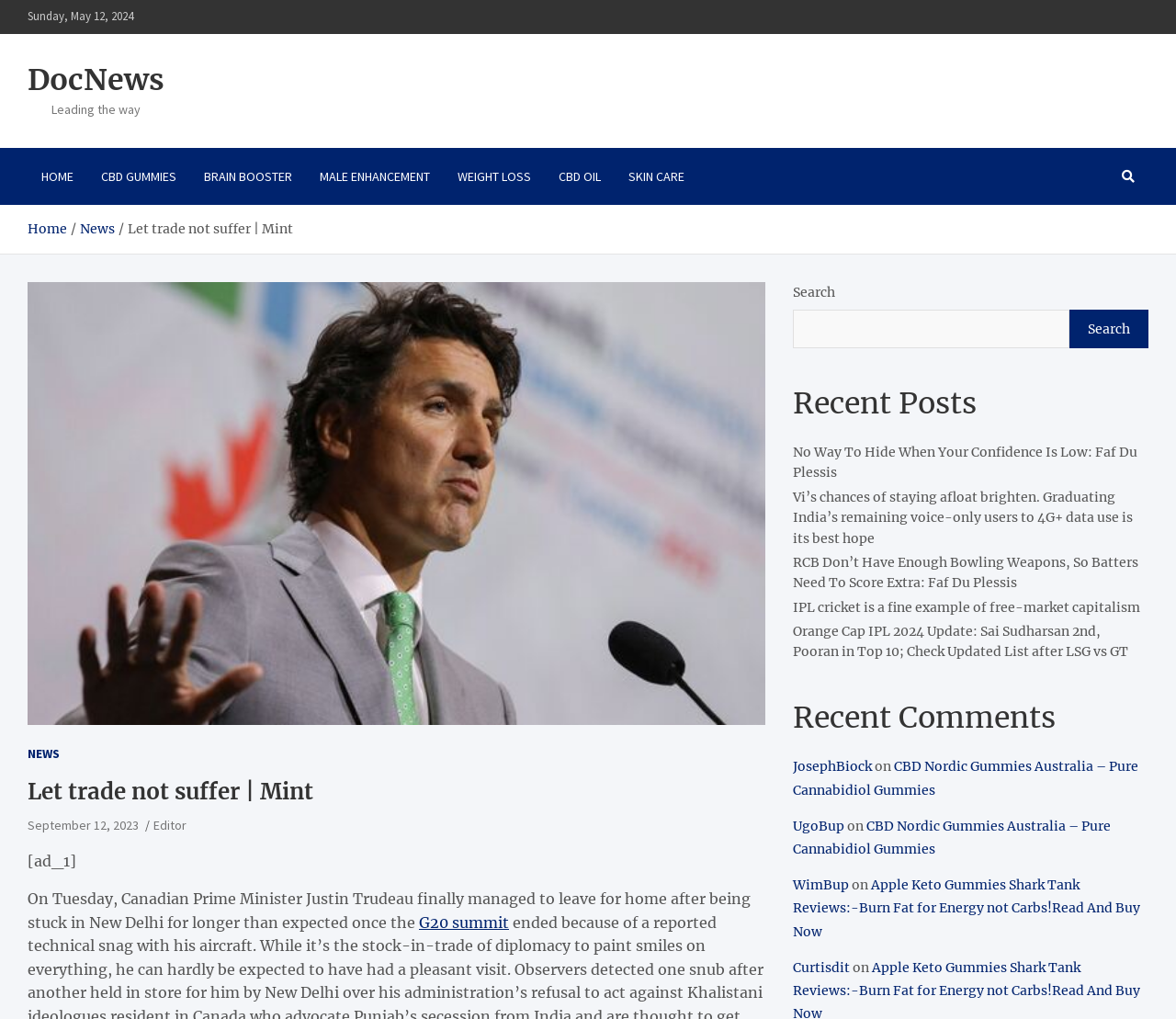Please identify the coordinates of the bounding box that should be clicked to fulfill this instruction: "Search for something".

[0.674, 0.304, 0.909, 0.342]